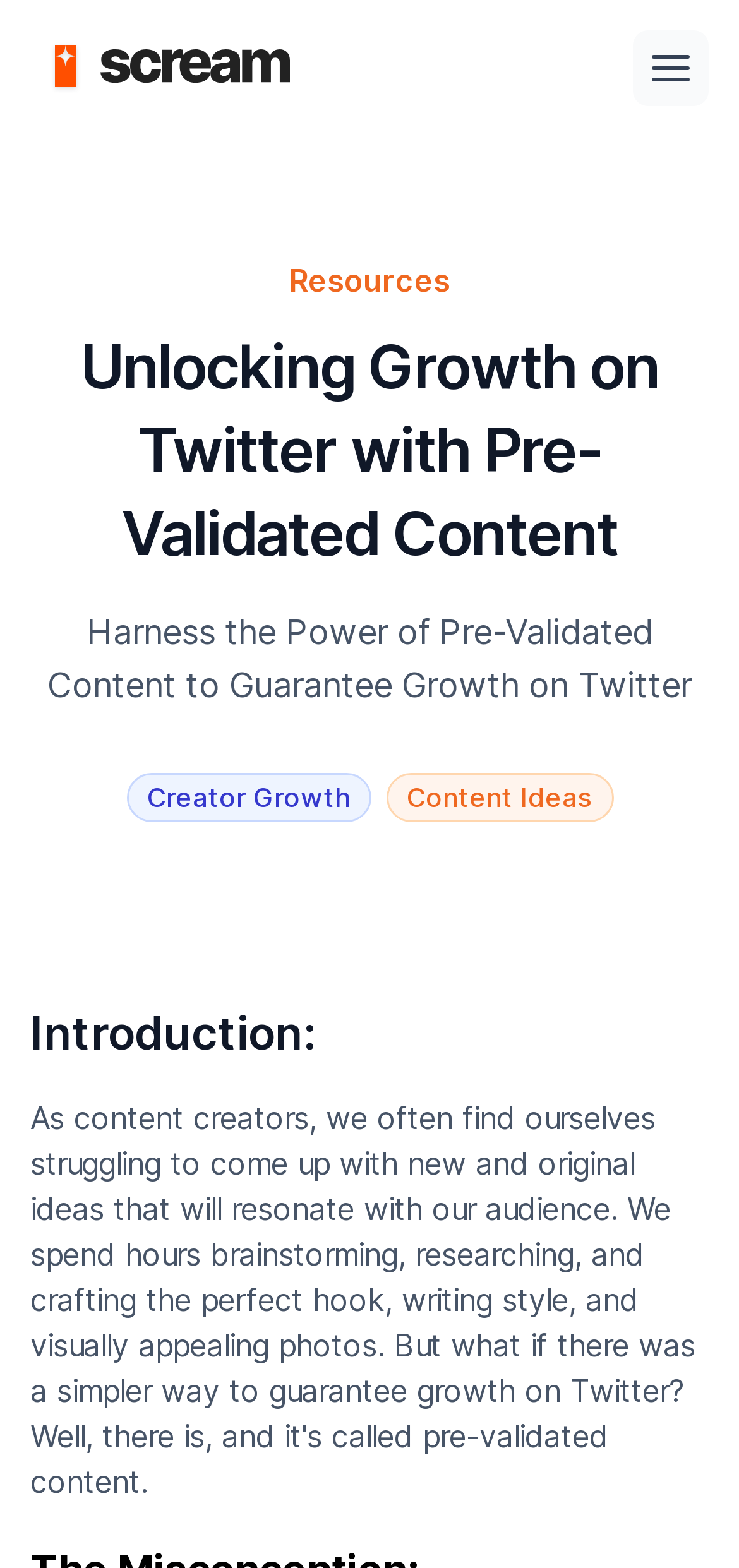Offer an in-depth caption of the entire webpage.

The webpage is about unlocking growth on Twitter with pre-validated content. At the top left, there is a link accompanied by an image, which is likely a logo or a brand icon. On the top right, there is another link with an image, possibly a call-to-action button or a social media icon.

Below the top section, there is a heading that reads "Unlocking Growth on Twitter with Pre-Validated Content", which is the main title of the page. Underneath the title, there is a subheading that explains the concept of pre-validated content and its benefits for Twitter growth.

The page is divided into sections, with a "Resources" label located at the top center. There are two main sections, "Creator Growth" and "Content Ideas", which are positioned side by side and take up most of the page's width. These sections likely provide information and resources related to growing on Twitter using pre-validated content.

Further down the page, there is an "Introduction" section, which may provide an overview or background information on the topic of pre-validated content and Twitter growth.